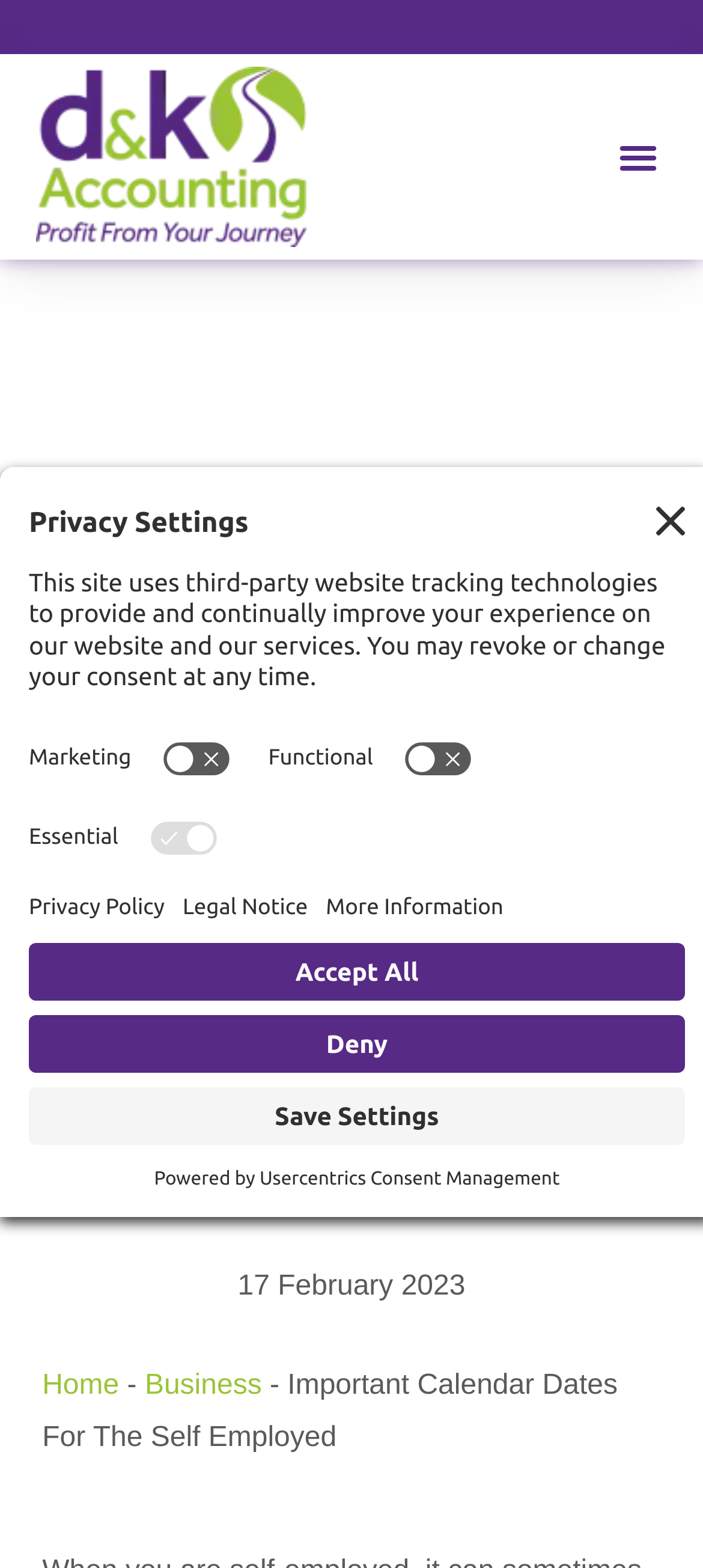Please find the bounding box coordinates of the element that you should click to achieve the following instruction: "Go to the Home page". The coordinates should be presented as four float numbers between 0 and 1: [left, top, right, bottom].

[0.06, 0.874, 0.169, 0.894]